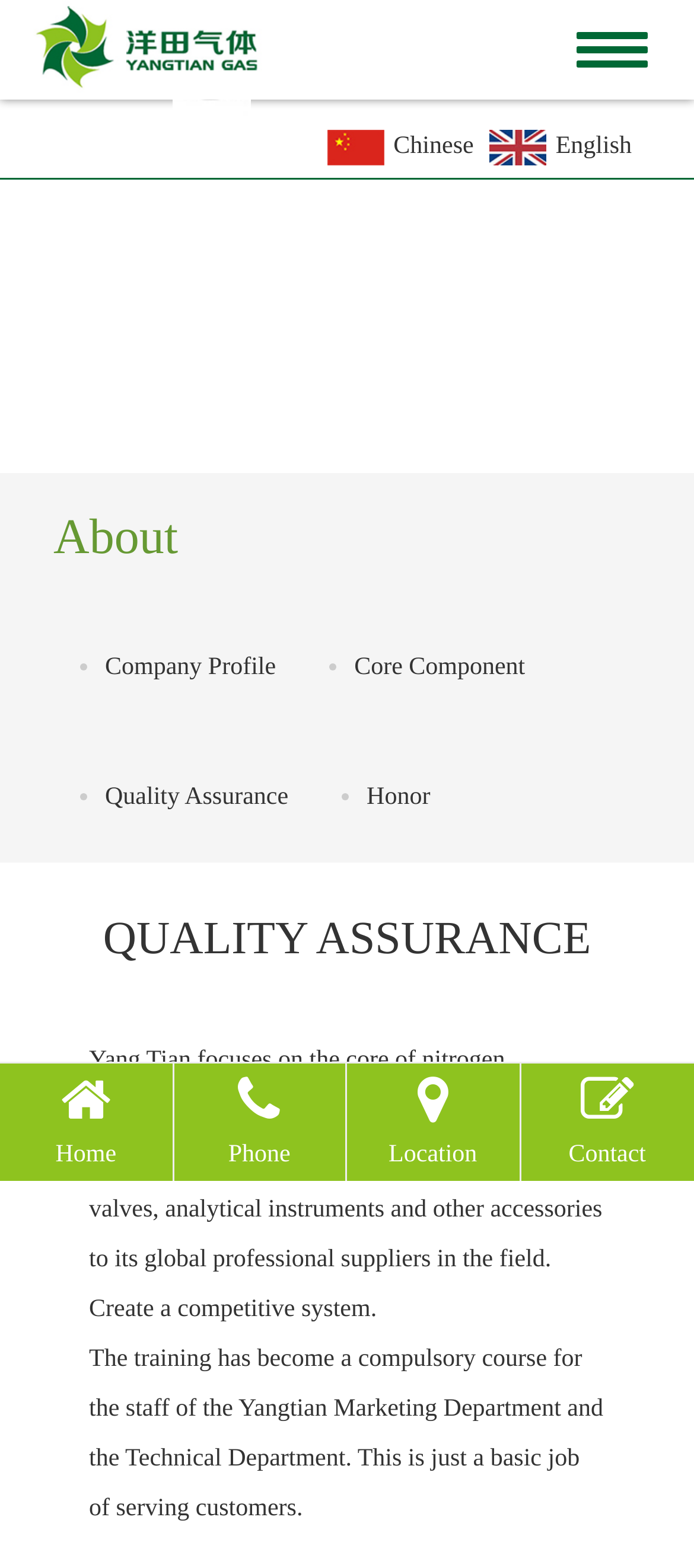Please determine the bounding box coordinates for the element that should be clicked to follow these instructions: "View company profile".

[0.115, 0.417, 0.398, 0.434]